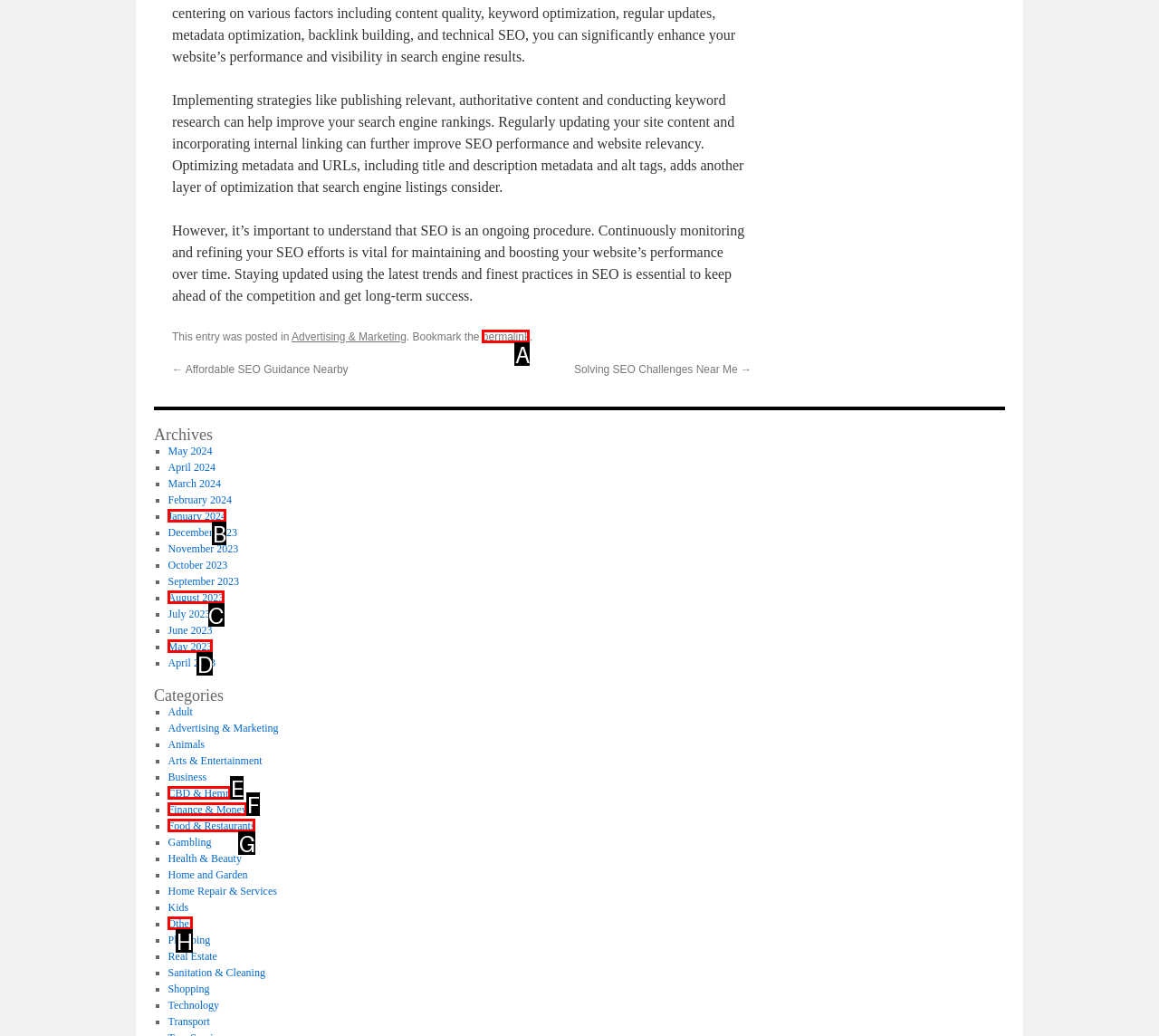Identify which lettered option to click to carry out the task: Click on the permalink. Provide the letter as your answer.

A